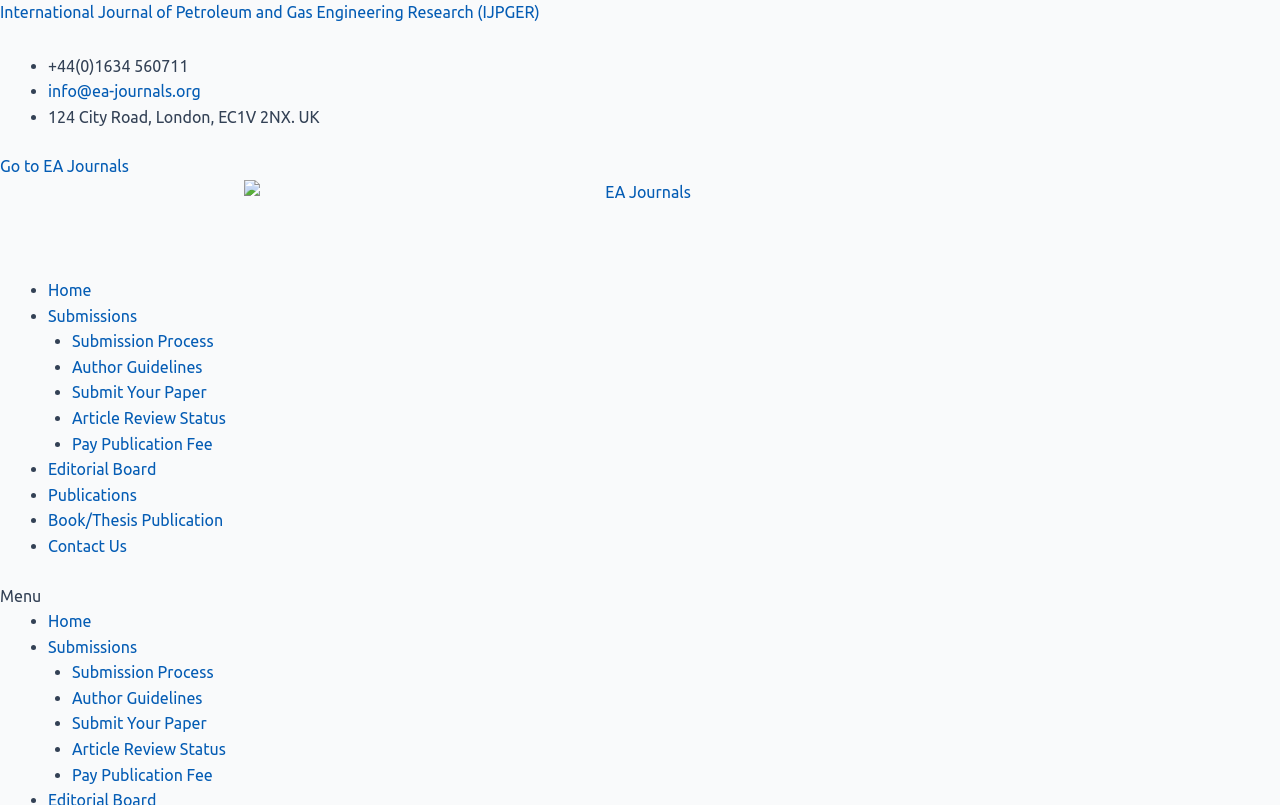Based on the element description "Article Review Status", predict the bounding box coordinates of the UI element.

[0.056, 0.919, 0.177, 0.942]